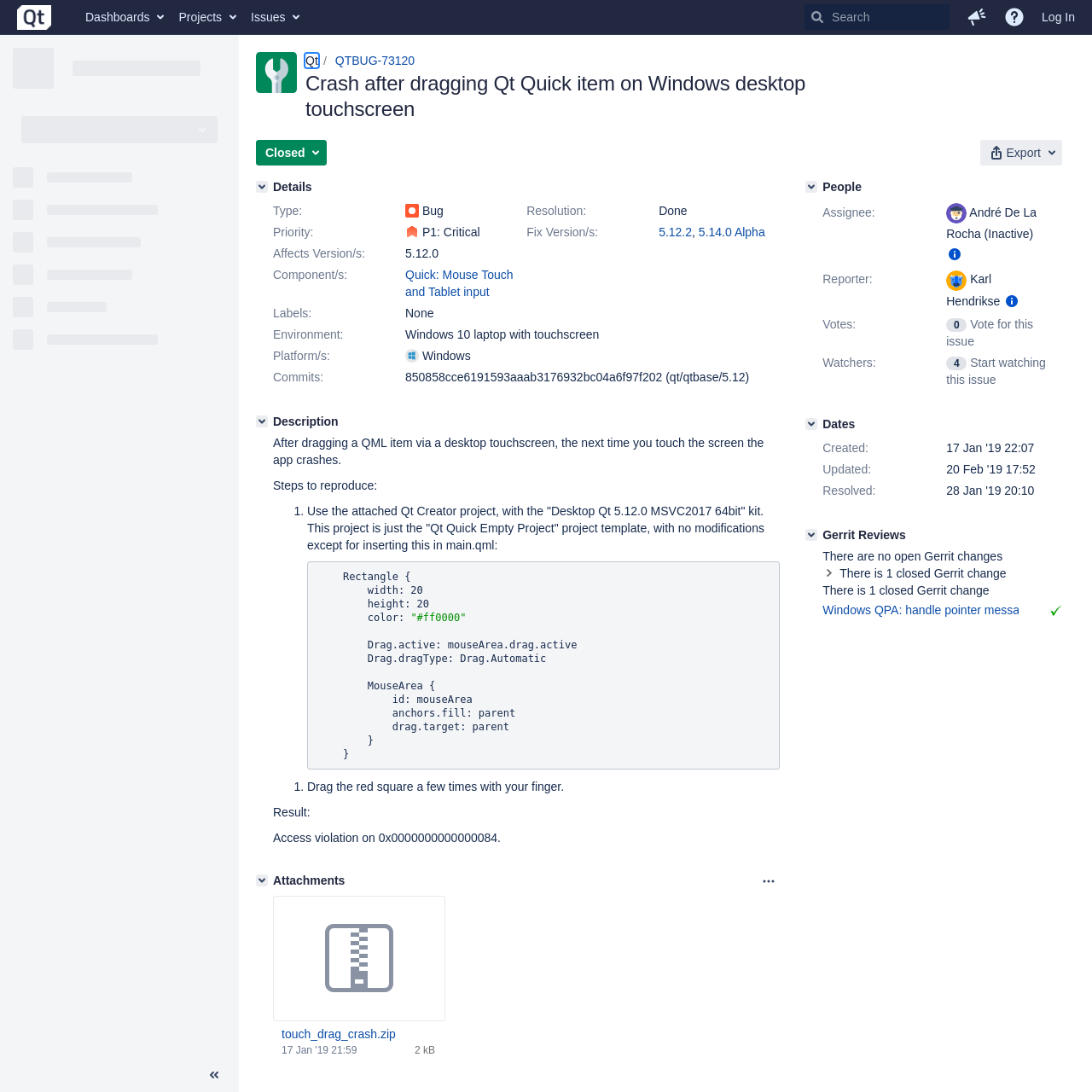Find the UI element described as: "aria-label="Go to home page"" and predict its bounding box coordinates. Ensure the coordinates are four float numbers between 0 and 1, [left, top, right, bottom].

[0.008, 0.0, 0.055, 0.031]